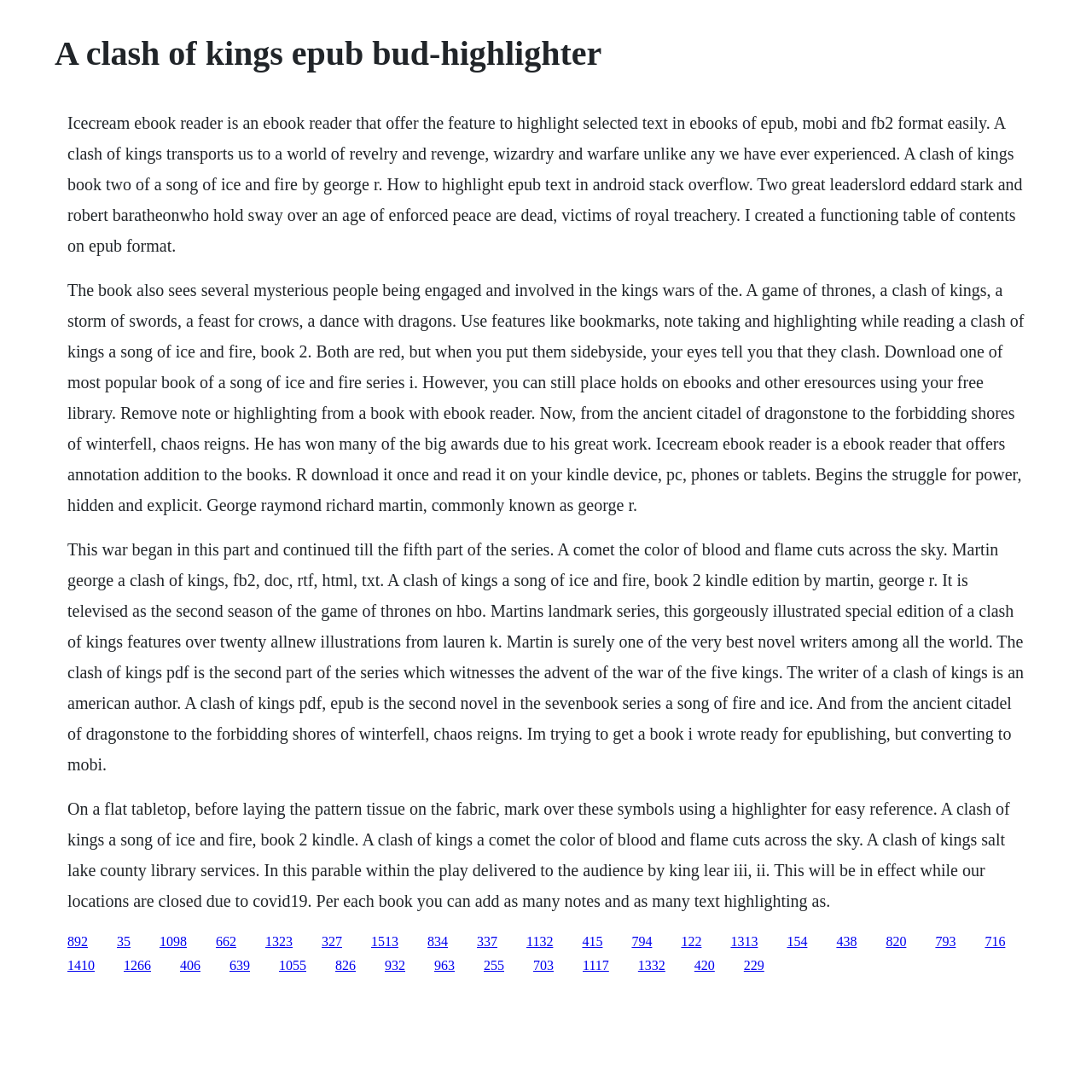What is the title of the book being described?
Please provide a single word or phrase based on the screenshot.

A Clash of Kings